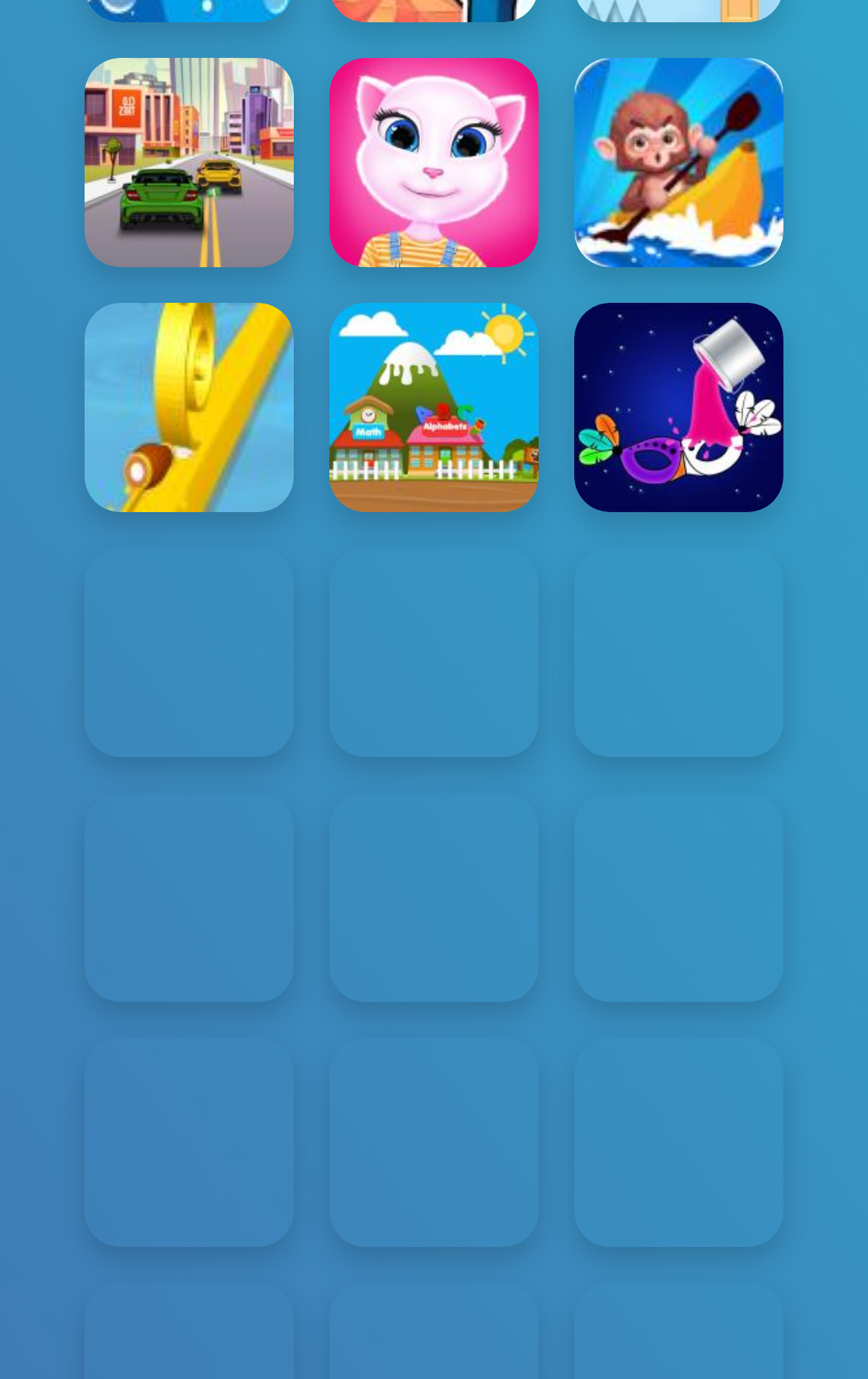Find the bounding box coordinates of the element to click in order to complete this instruction: "Play Car Traffic 2D game". The bounding box coordinates must be four float numbers between 0 and 1, denoted as [left, top, right, bottom].

[0.097, 0.042, 0.338, 0.194]